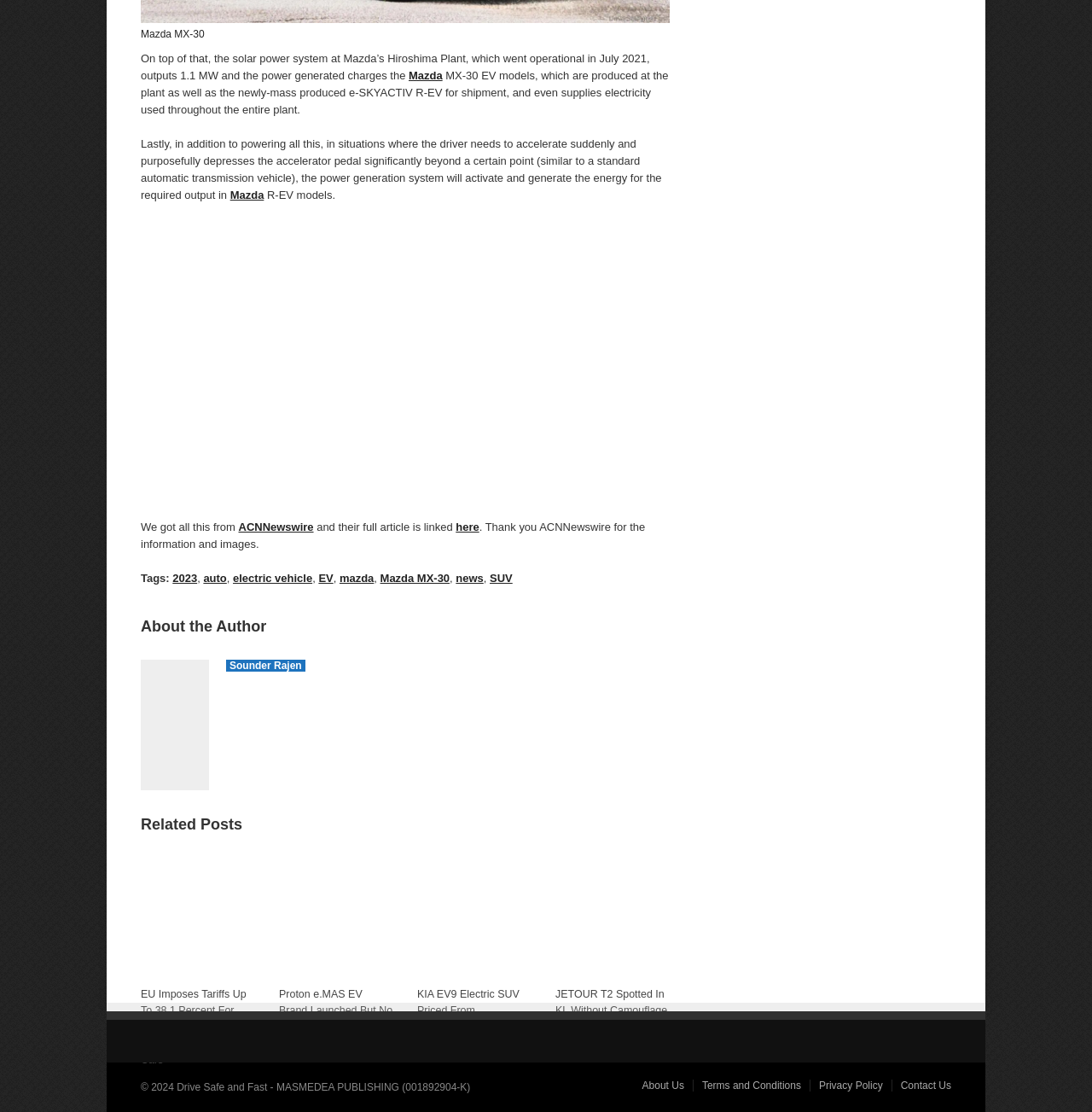Please locate the bounding box coordinates for the element that should be clicked to achieve the following instruction: "Contact Us". Ensure the coordinates are given as four float numbers between 0 and 1, i.e., [left, top, right, bottom].

[0.817, 0.971, 0.871, 0.982]